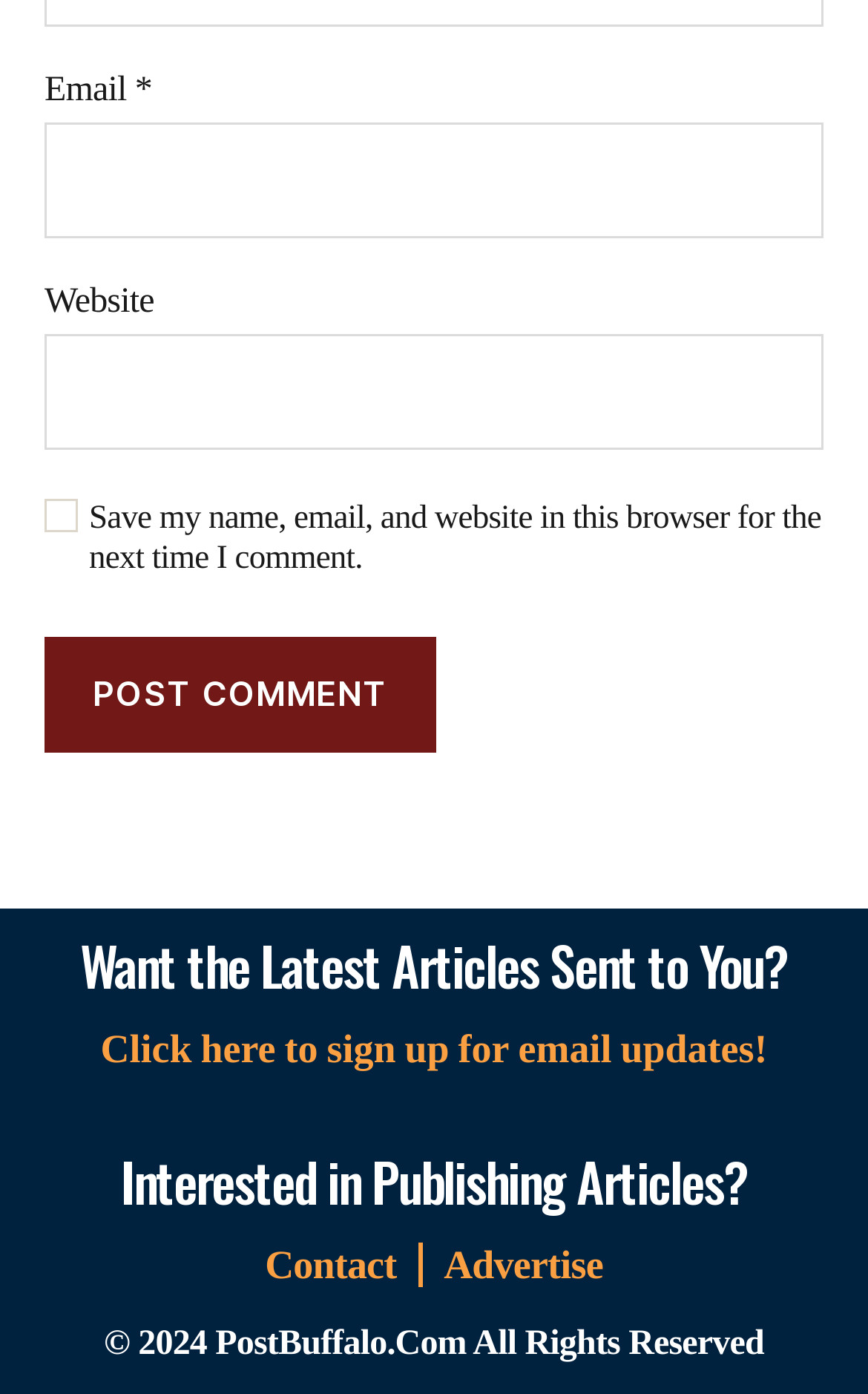What is the website's domain name?
From the image, respond using a single word or phrase.

PostBuffalo.Com